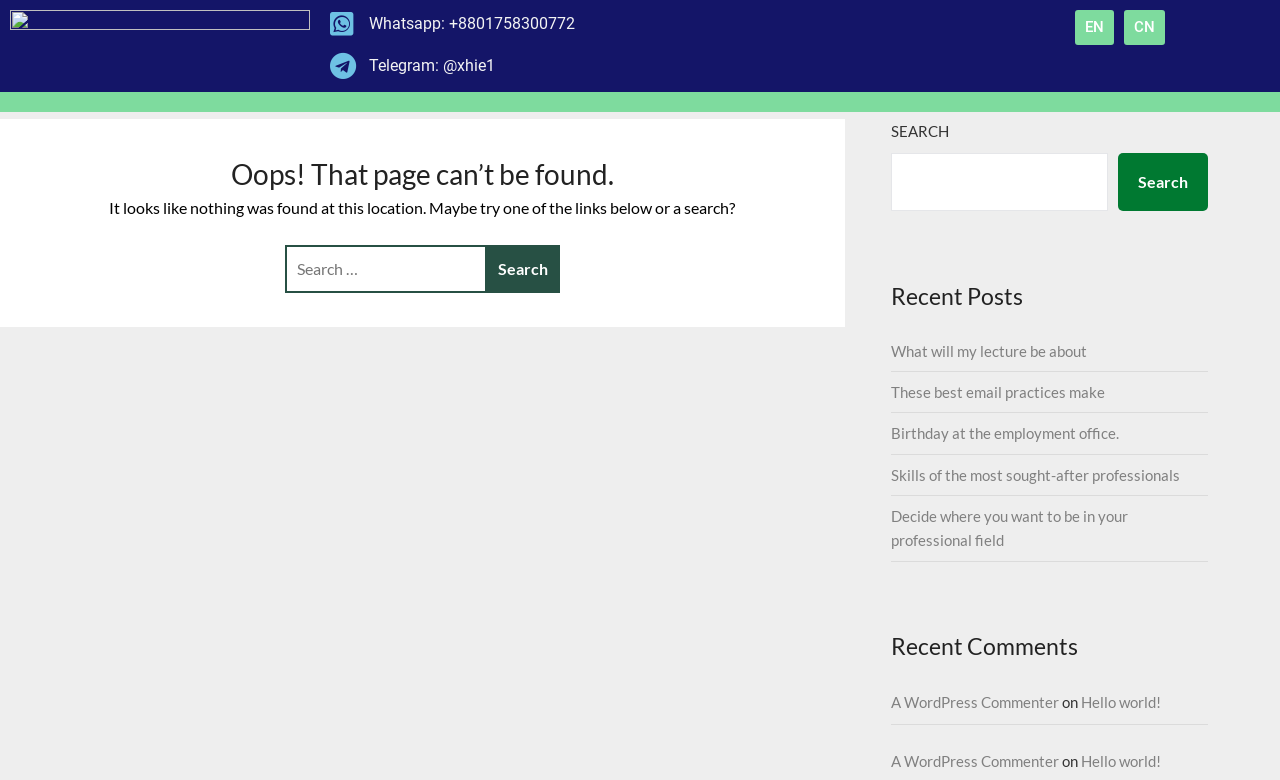Could you please study the image and provide a detailed answer to the question:
What is the language switcher option?

I looked at the top right corner of the webpage and found the language switcher options, which are English (EN) and Chinese (CN).